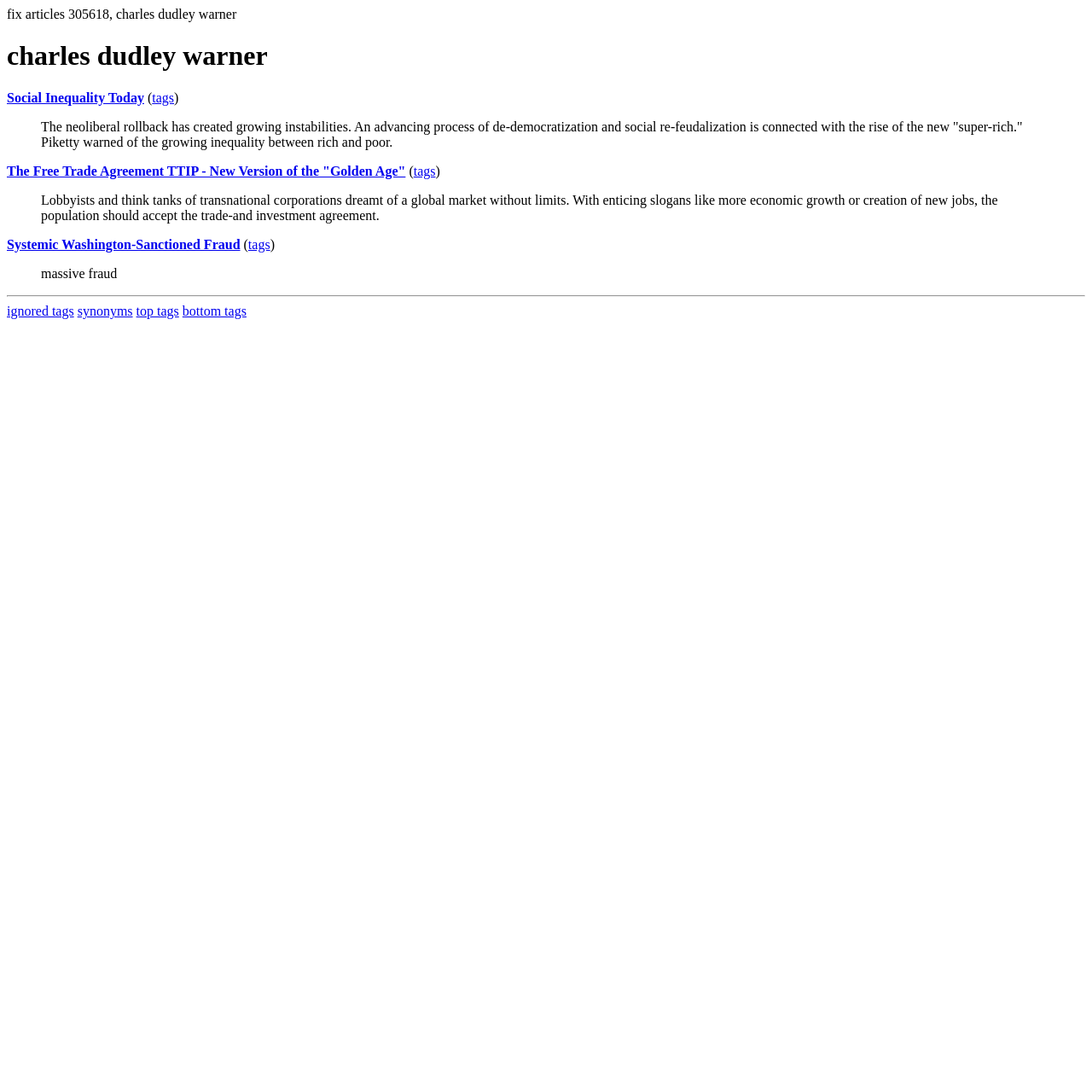Please determine the bounding box of the UI element that matches this description: synonyms. The coordinates should be given as (top-left x, top-left y, bottom-right x, bottom-right y), with all values between 0 and 1.

[0.071, 0.278, 0.122, 0.291]